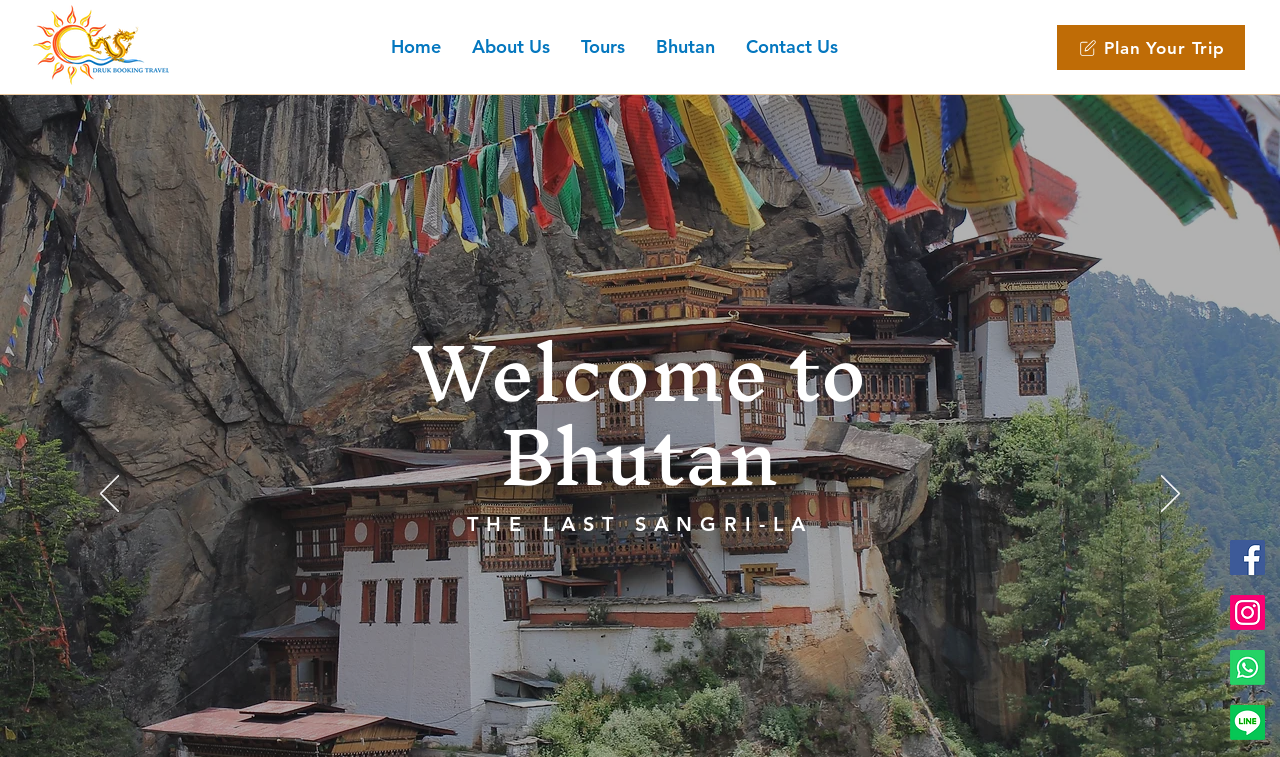Identify the bounding box coordinates of the section that should be clicked to achieve the task described: "Contact Us".

[0.571, 0.029, 0.666, 0.095]